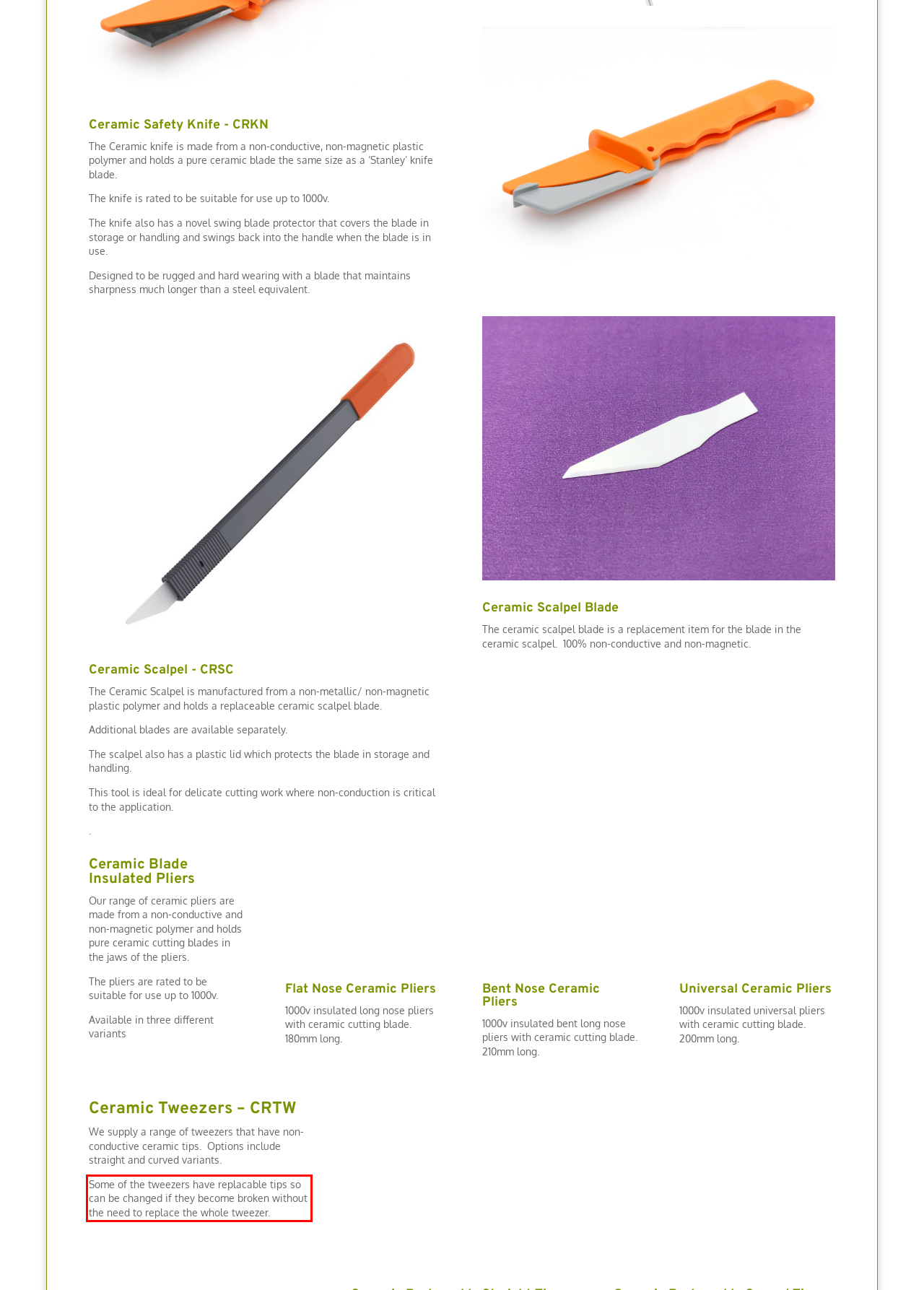View the screenshot of the webpage and identify the UI element surrounded by a red bounding box. Extract the text contained within this red bounding box.

Some of the tweezers have replacable tips so can be changed if they become broken without the need to replace the whole tweezer.